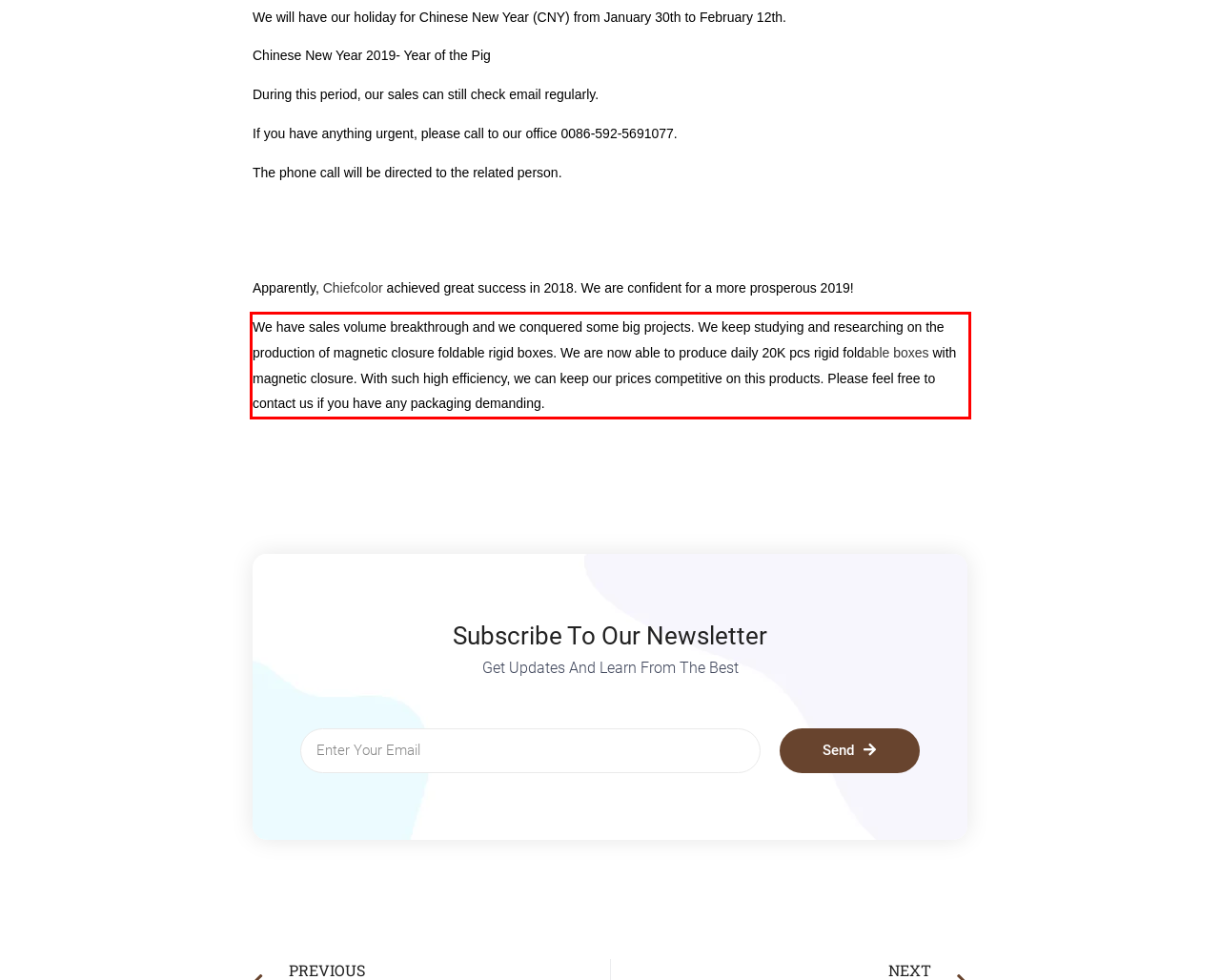Please analyze the screenshot of a webpage and extract the text content within the red bounding box using OCR.

We have sales volume breakthrough and we conquered some big projects. We keep studying and researching on the production of magnetic closure foldable rigid boxes. We are now able to produce daily 20K pcs rigid foldable boxes with magnetic closure. With such high efficiency, we can keep our prices competitive on this products. Please feel free to contact us if you have any packaging demanding.